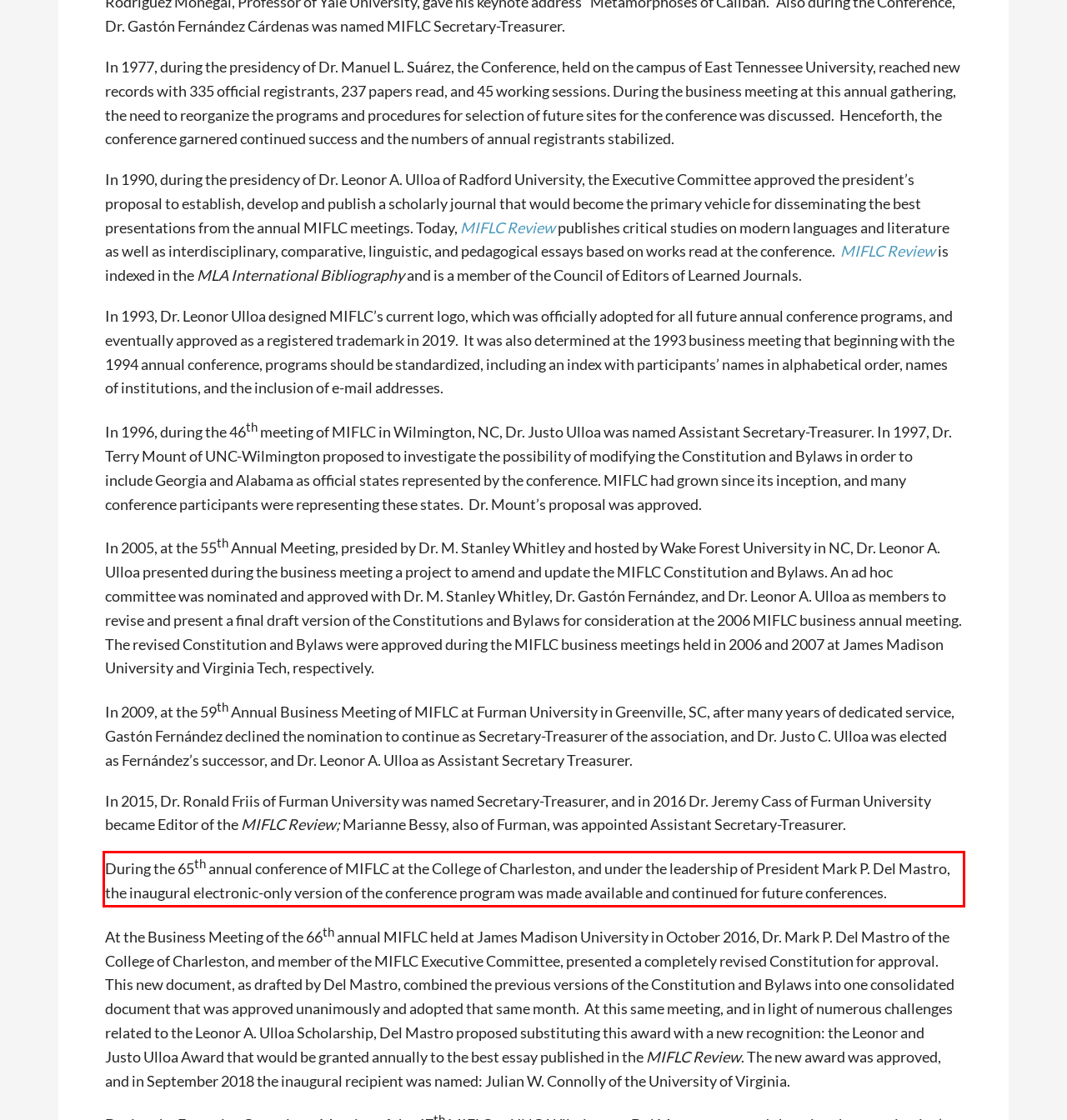Look at the provided screenshot of the webpage and perform OCR on the text within the red bounding box.

During the 65th annual conference of MIFLC at the College of Charleston, and under the leadership of President Mark P. Del Mastro, the inaugural electronic-only version of the conference program was made available and continued for future conferences.